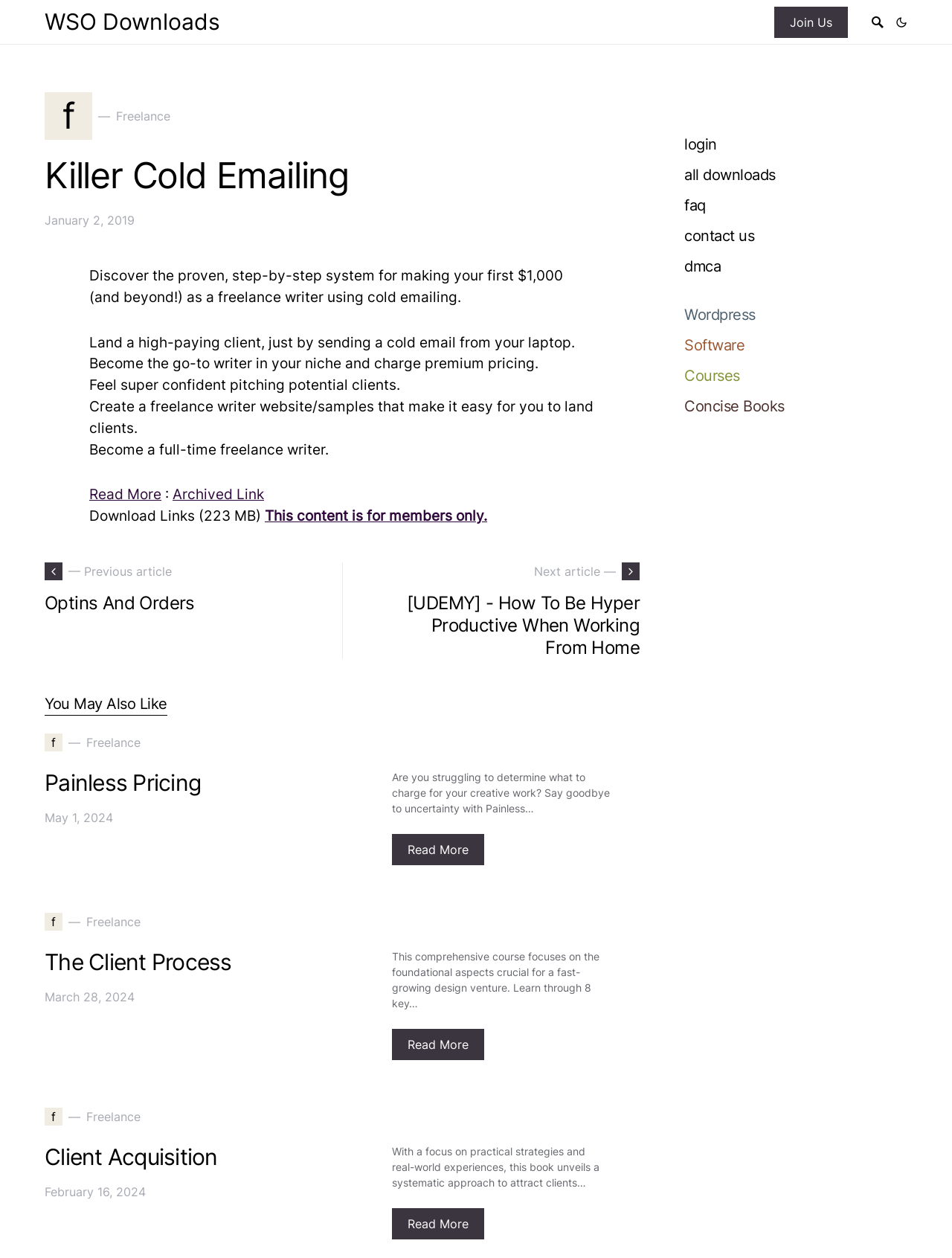Identify the text that serves as the heading for the webpage and generate it.

Killer Cold Emailing